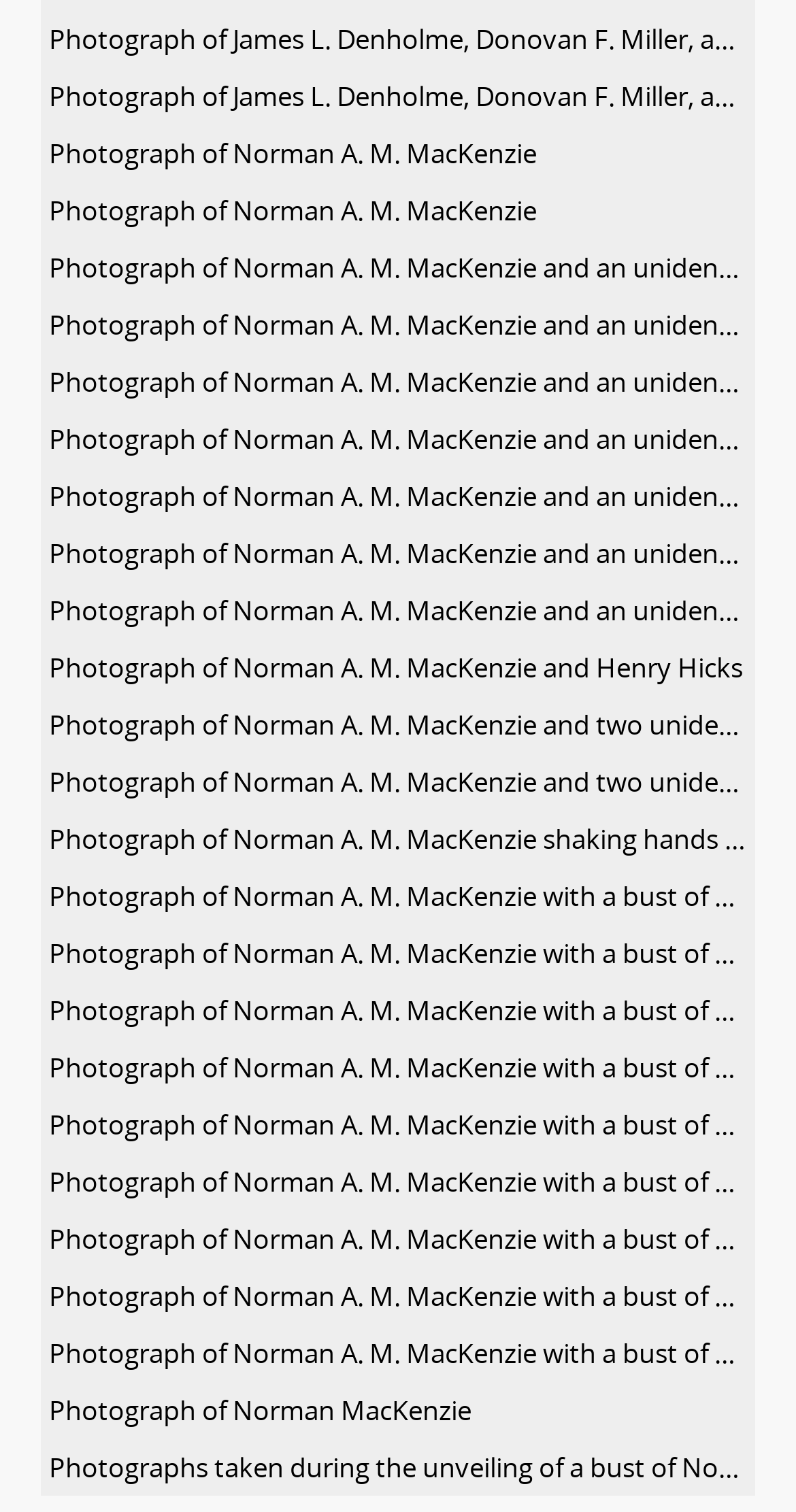How many photographs are on this webpage?
Examine the image and give a concise answer in one word or a short phrase.

29